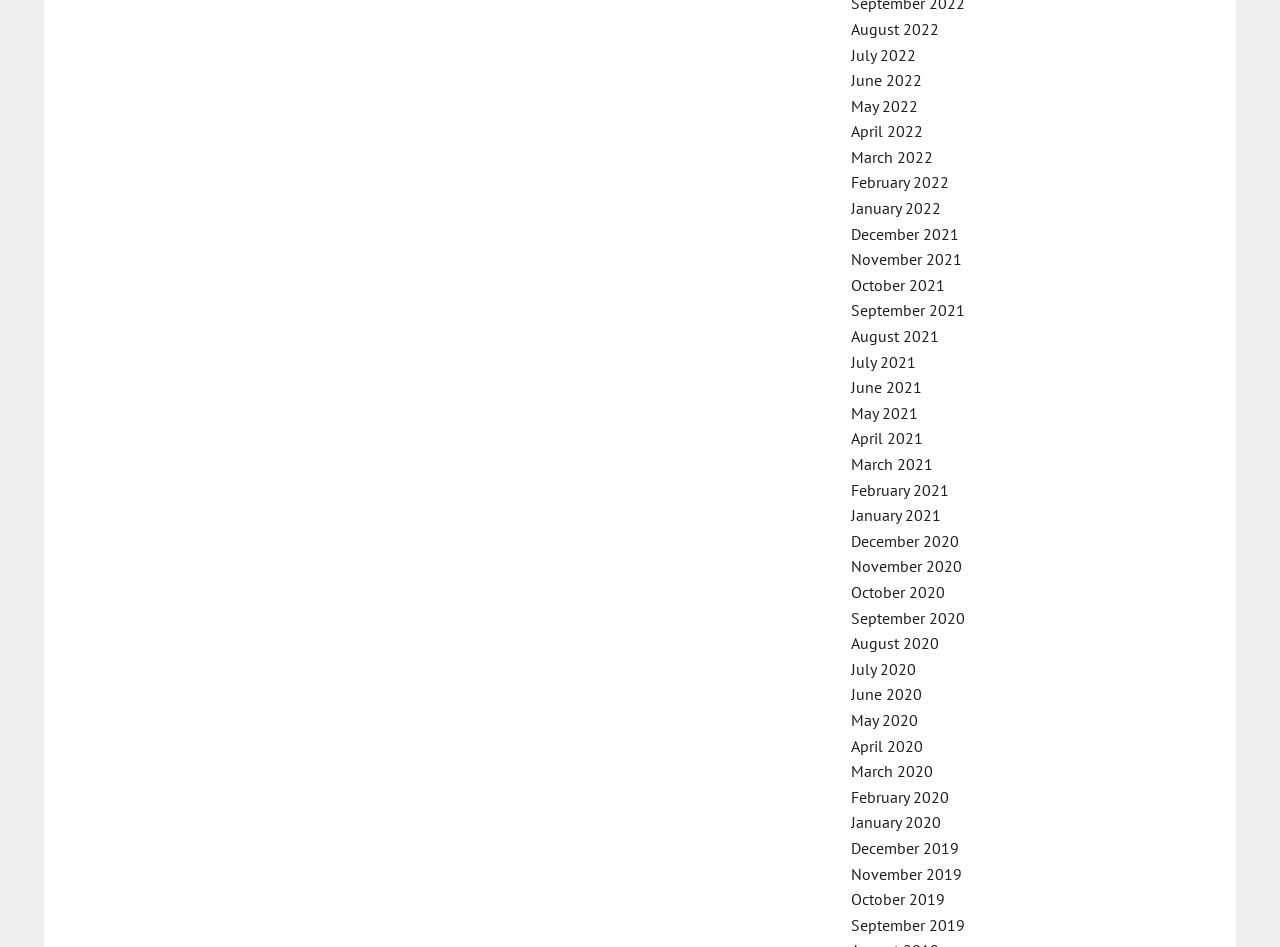Identify the bounding box coordinates of the clickable region required to complete the instruction: "Open the 'General Conditions' page". The coordinates should be given as four float numbers within the range of 0 and 1, i.e., [left, top, right, bottom].

None